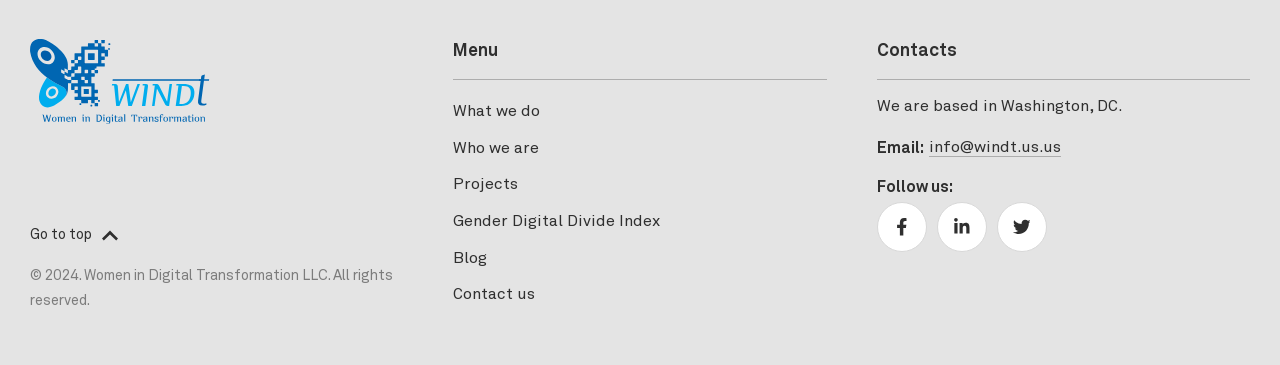Look at the image and give a detailed response to the following question: How many social media links are there?

I counted the social media links in the 'Follow us:' section and found three links, which are Facebook, Twitter, and LinkedIn, represented by their respective icons.